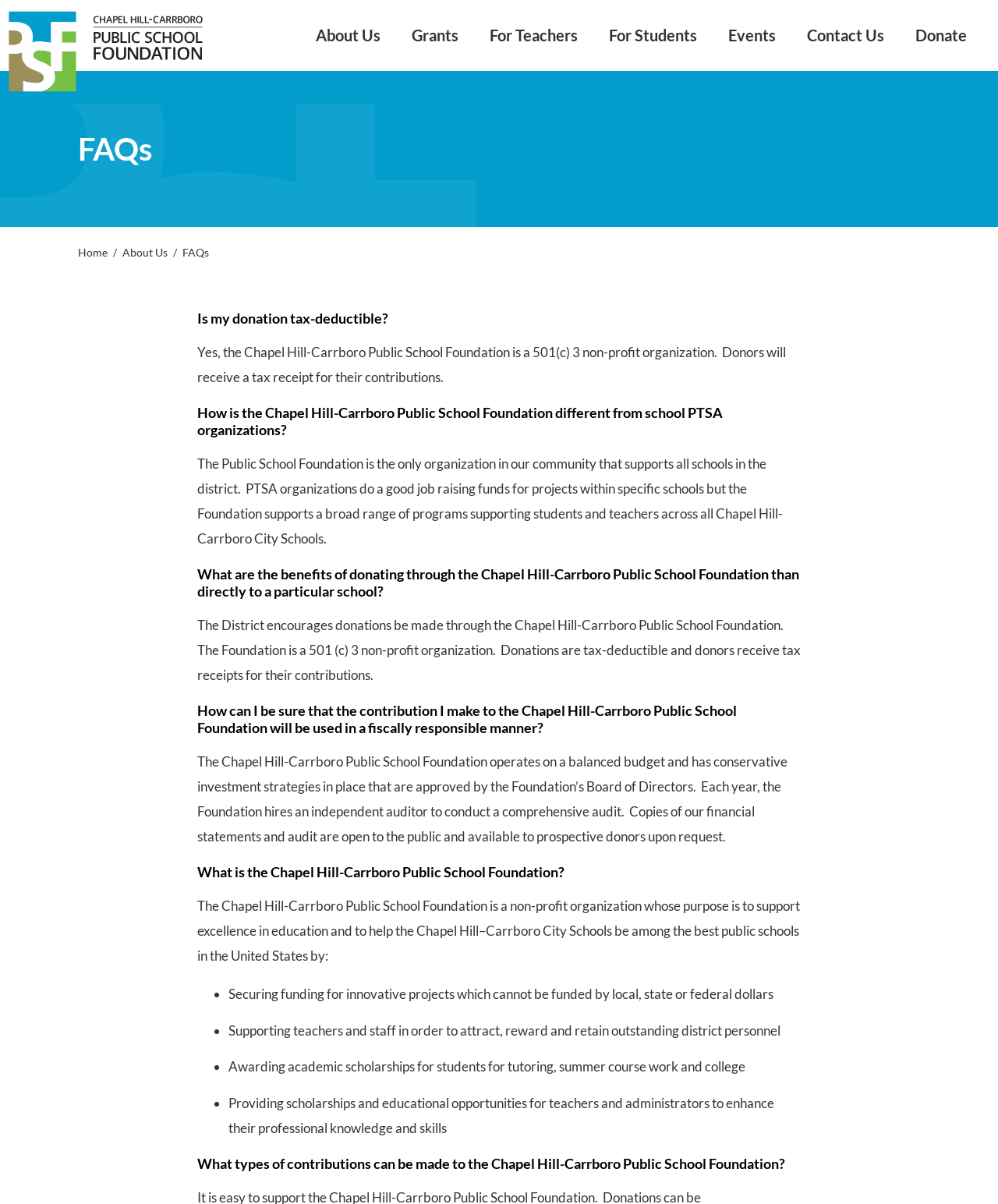Highlight the bounding box coordinates of the element you need to click to perform the following instruction: "Visit the Public School Foundation Homepage."

[0.0, 0.0, 0.203, 0.083]